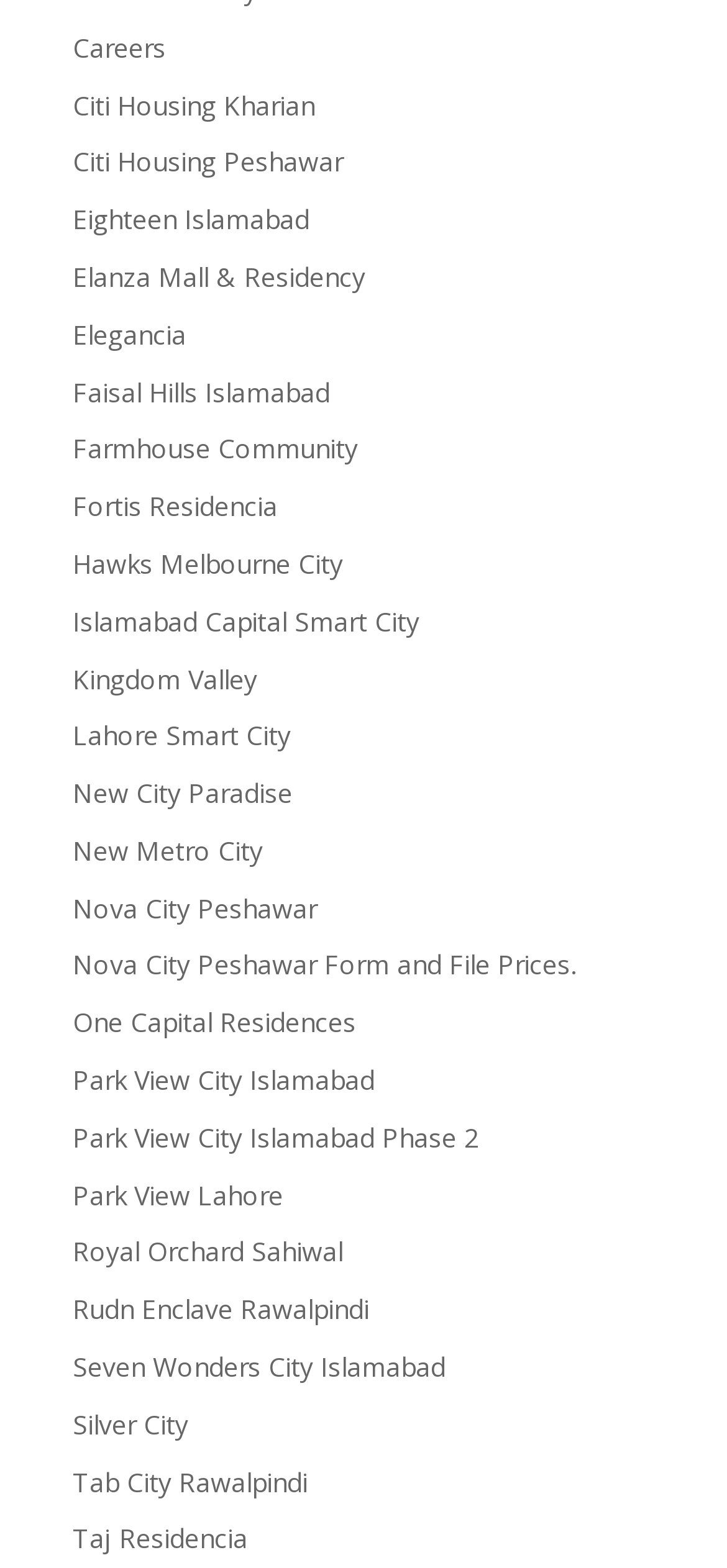What is the first link on the webpage?
Answer with a single word or short phrase according to what you see in the image.

Careers